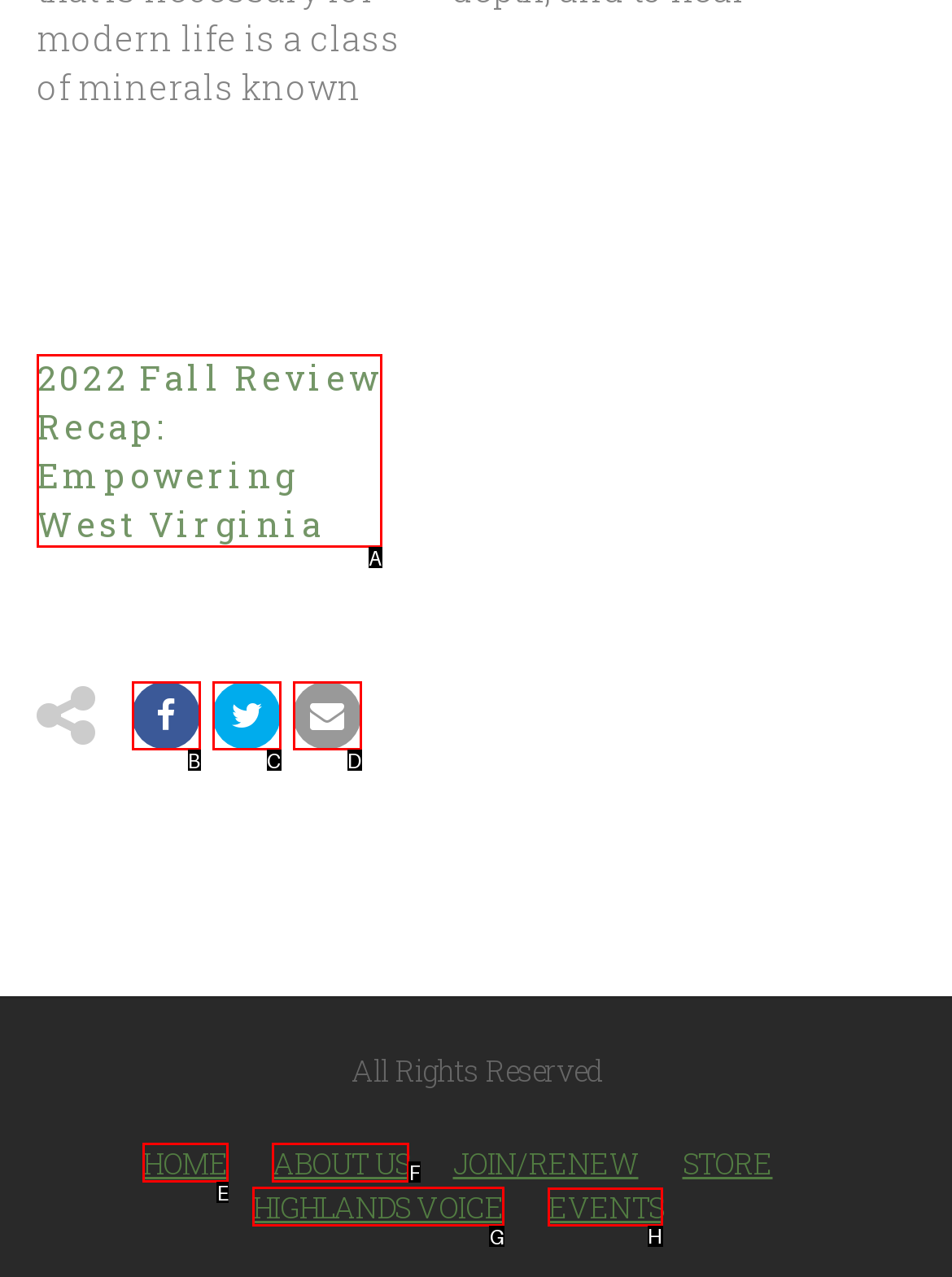Tell me which one HTML element you should click to complete the following task: check the events
Answer with the option's letter from the given choices directly.

H